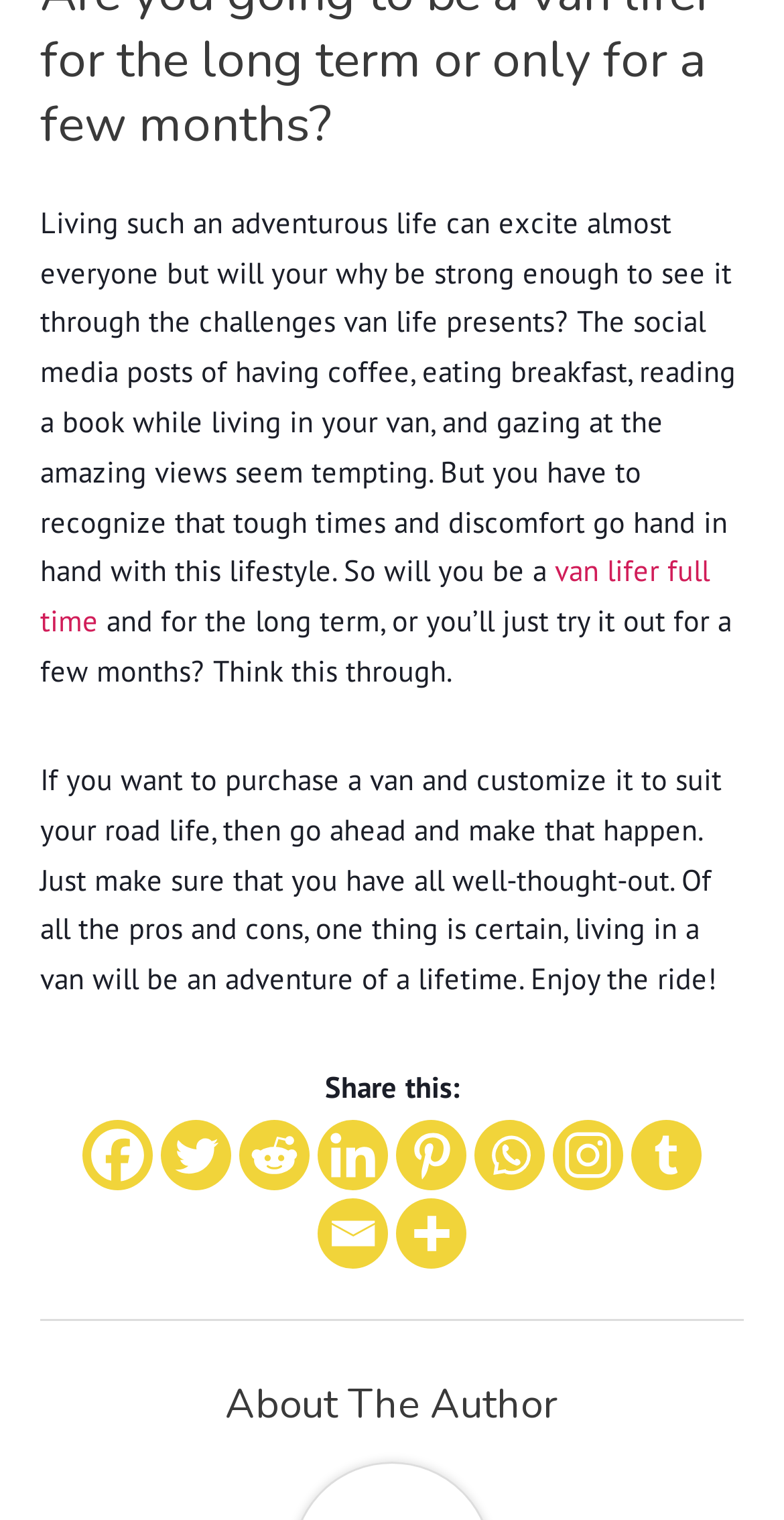Please determine the bounding box coordinates, formatted as (top-left x, top-left y, bottom-right x, bottom-right y), with all values as floating point numbers between 0 and 1. Identify the bounding box of the region described as: title="More"

[0.505, 0.788, 0.595, 0.835]